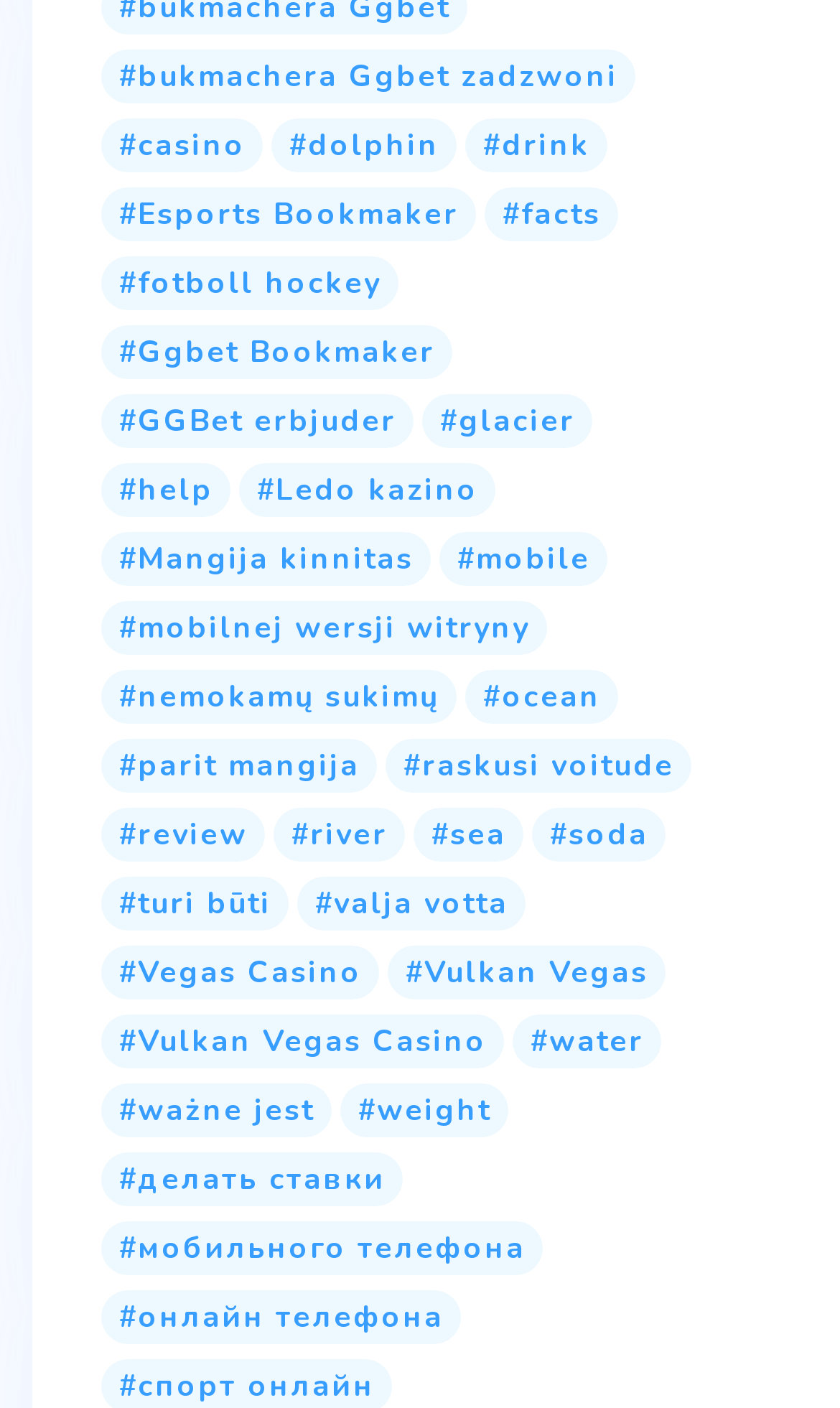Please pinpoint the bounding box coordinates for the region I should click to adhere to this instruction: "visit Esports Bookmaker".

[0.121, 0.132, 0.567, 0.171]